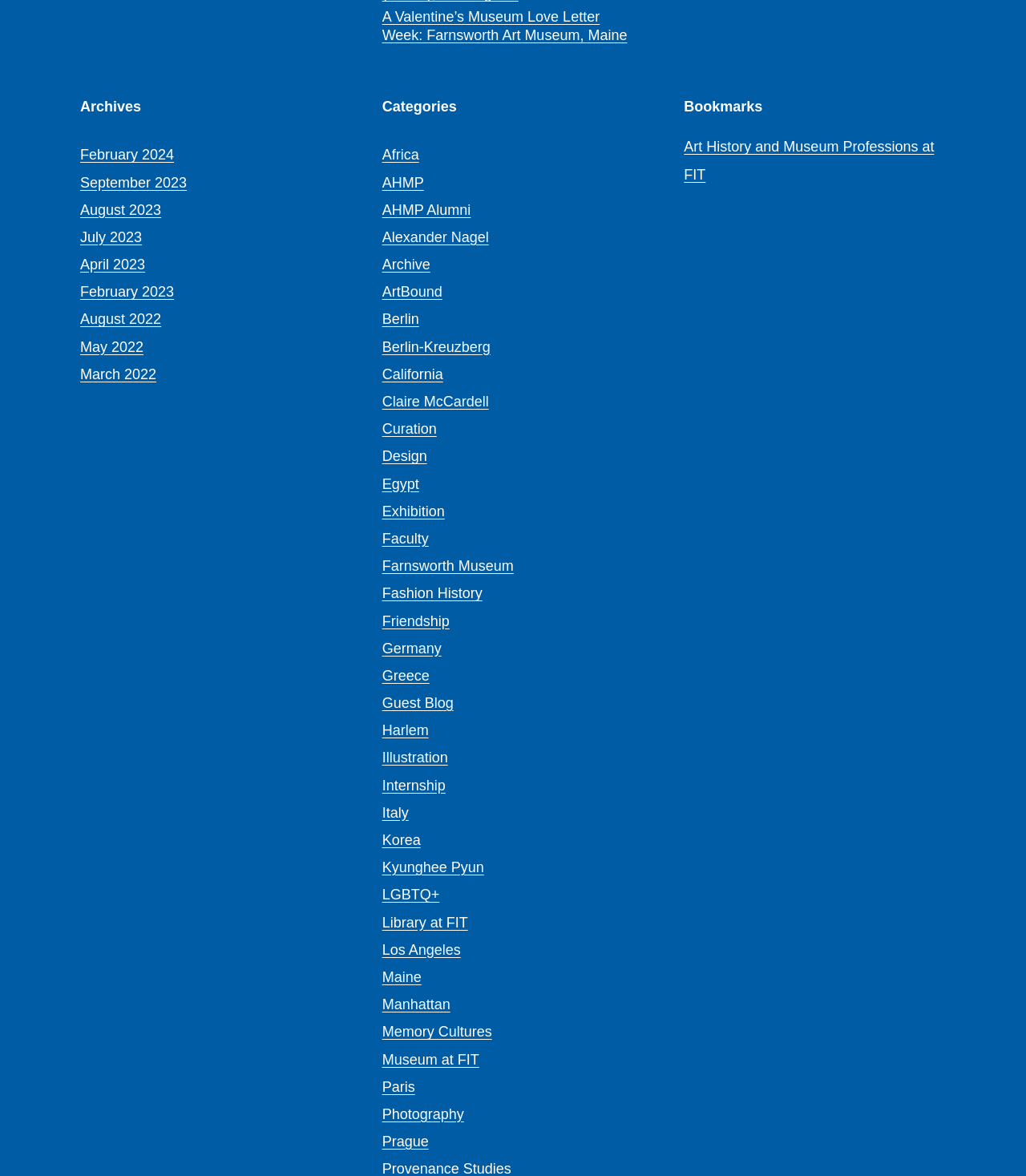Select the bounding box coordinates of the element I need to click to carry out the following instruction: "Browse February 2024 archives".

[0.078, 0.125, 0.17, 0.139]